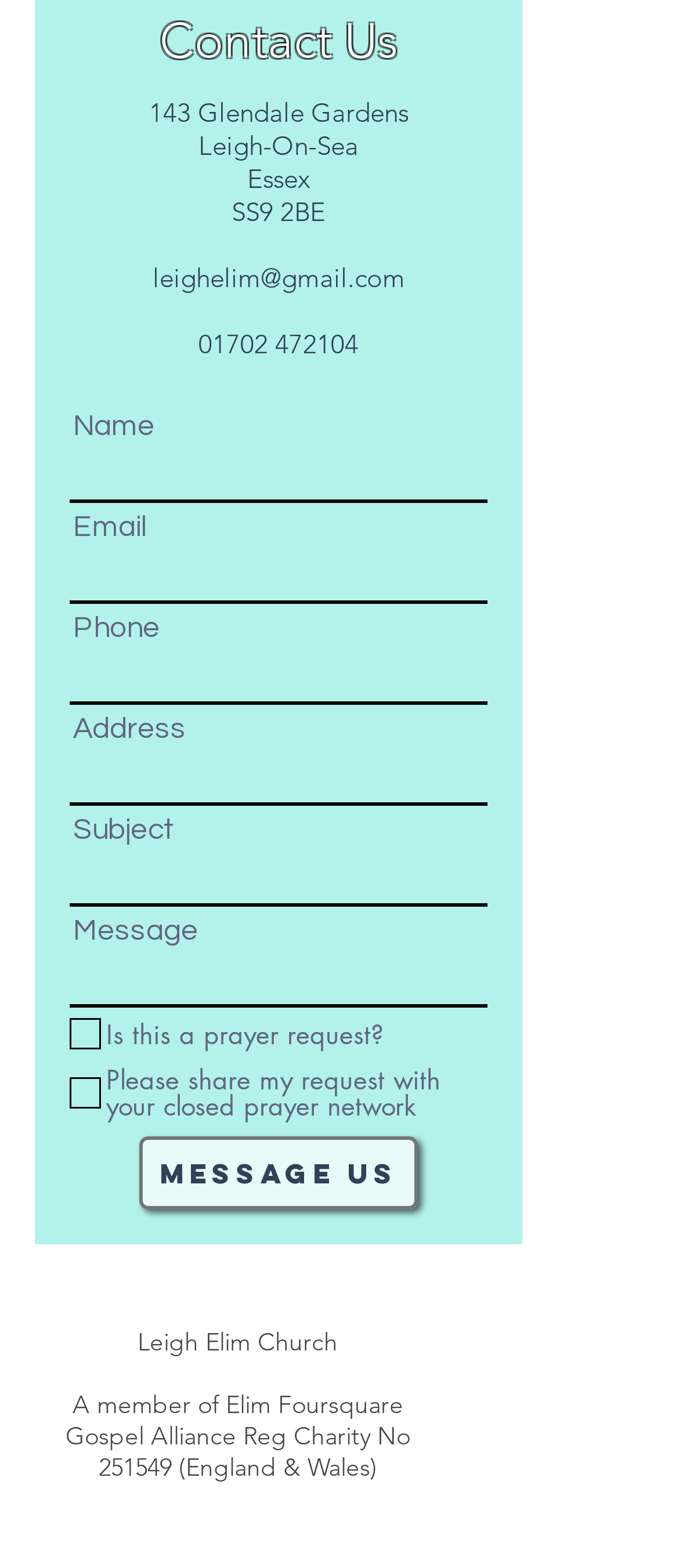How can you contact the church by phone?
Based on the screenshot, provide a one-word or short-phrase response.

01702 472104